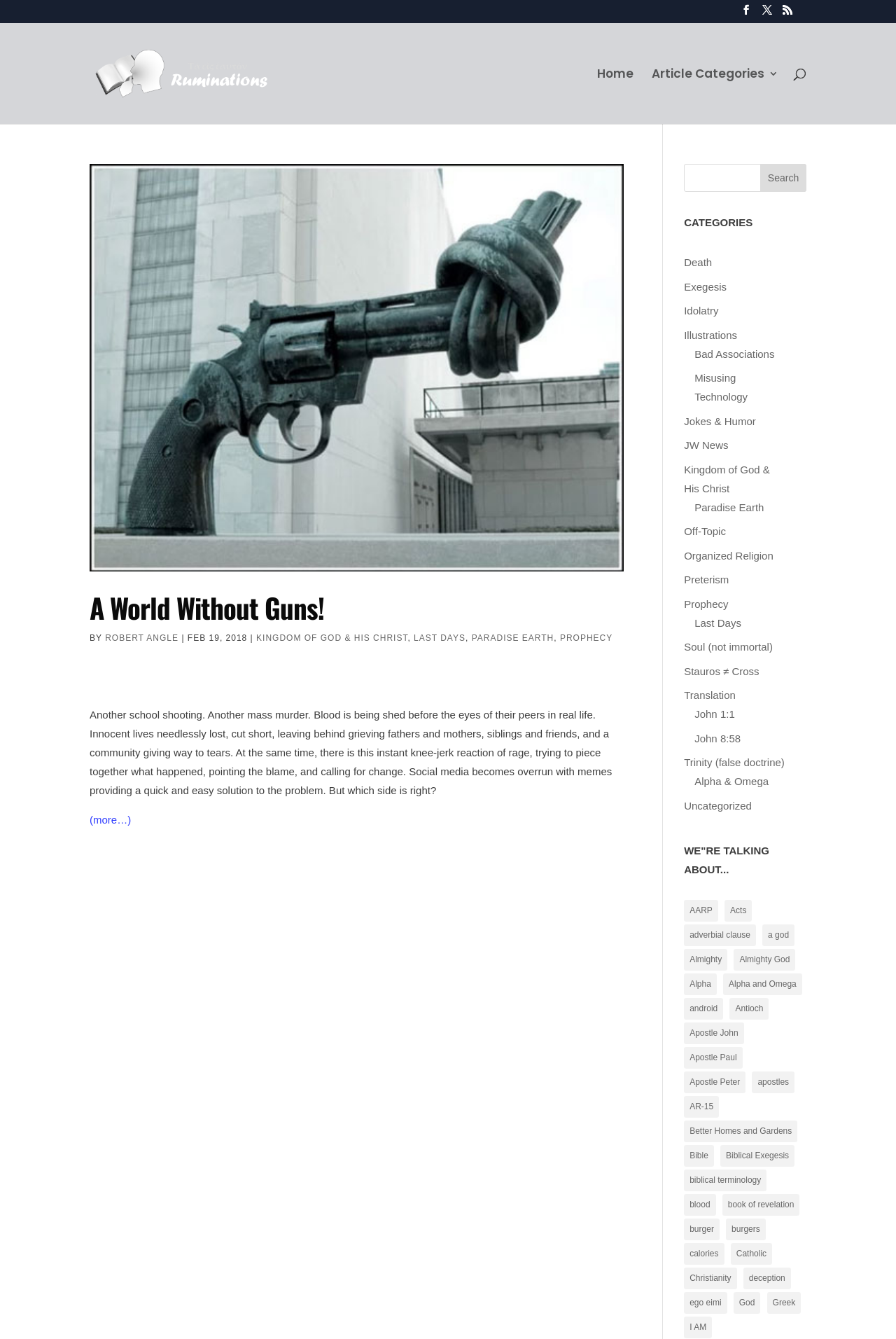Please specify the coordinates of the bounding box for the element that should be clicked to carry out this instruction: "Click on the category 'Paradise Earth'". The coordinates must be four float numbers between 0 and 1, formatted as [left, top, right, bottom].

[0.526, 0.473, 0.618, 0.48]